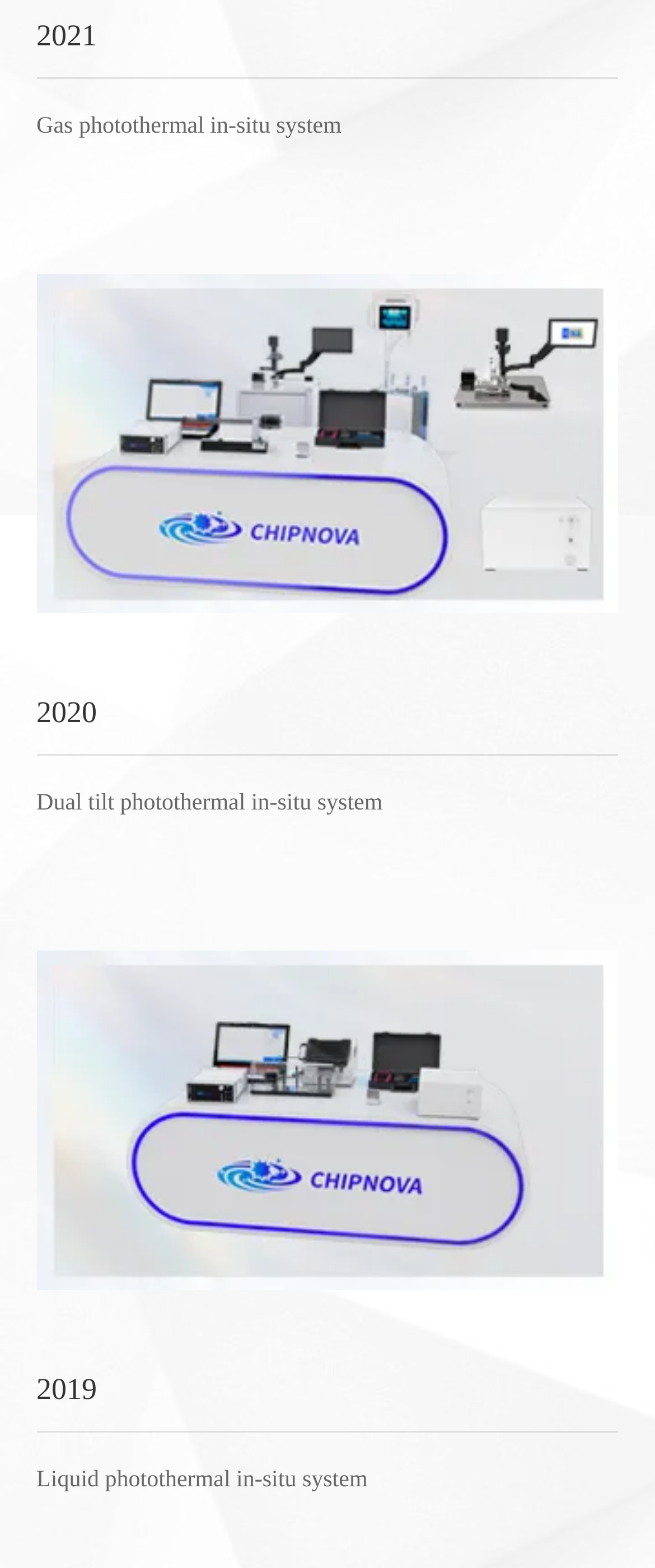Mark the bounding box of the element that matches the following description: "Dual tilt photothermal in-situ system".

[0.056, 0.504, 0.584, 0.52]